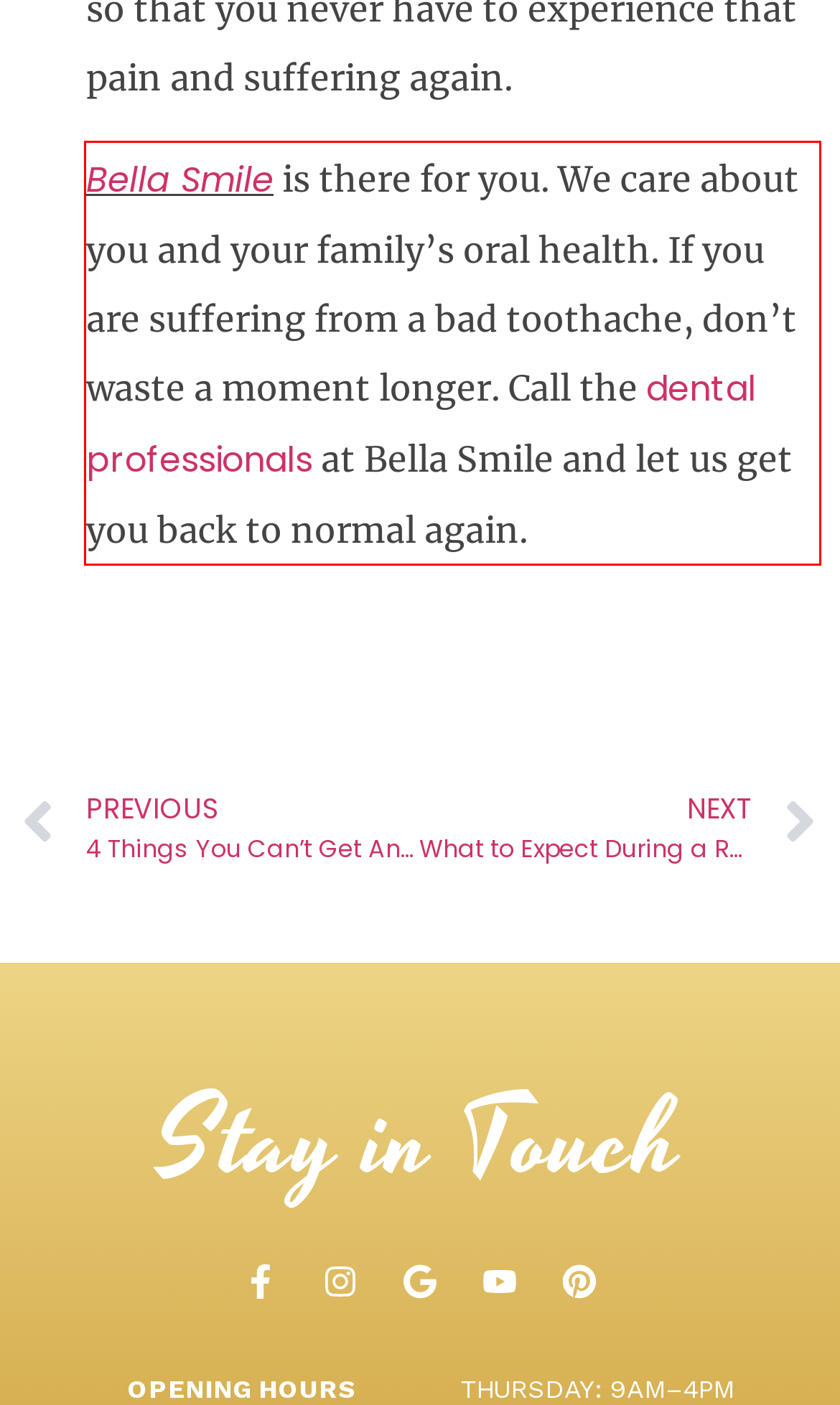Given a webpage screenshot with a red bounding box, perform OCR to read and deliver the text enclosed by the red bounding box.

Bella Smile is there for you. We care about you and your family’s oral health. If you are suffering from a bad toothache, don’t waste a moment longer. Call the dental professionals at Bella Smile and let us get you back to normal again.